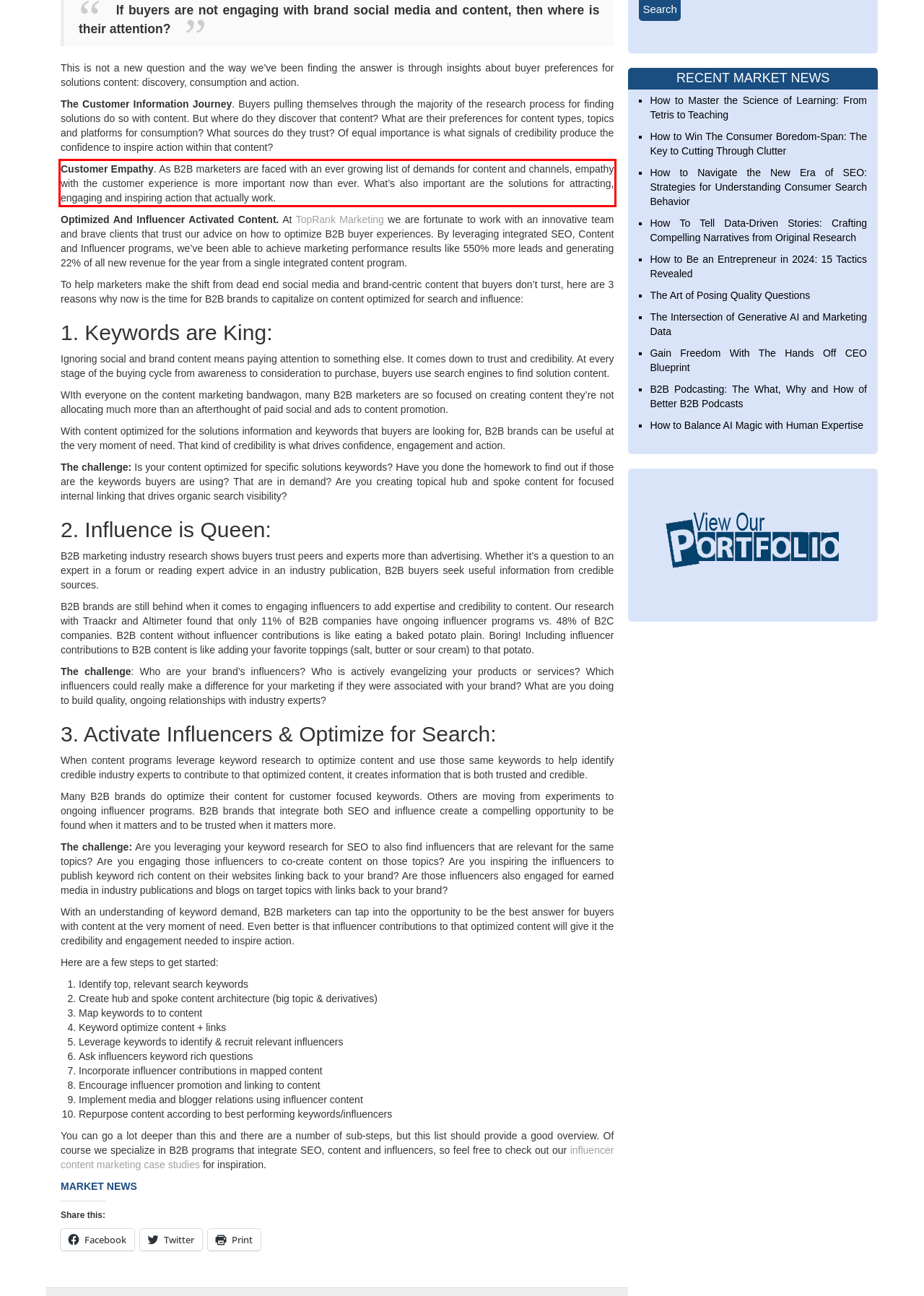Please extract the text content from the UI element enclosed by the red rectangle in the screenshot.

Customer Empathy. As B2B marketers are faced with an ever growing list of demands for content and channels, empathy with the customer experience is more important now than ever. What’s also important are the solutions for attracting, engaging and inspiring action that actually work.